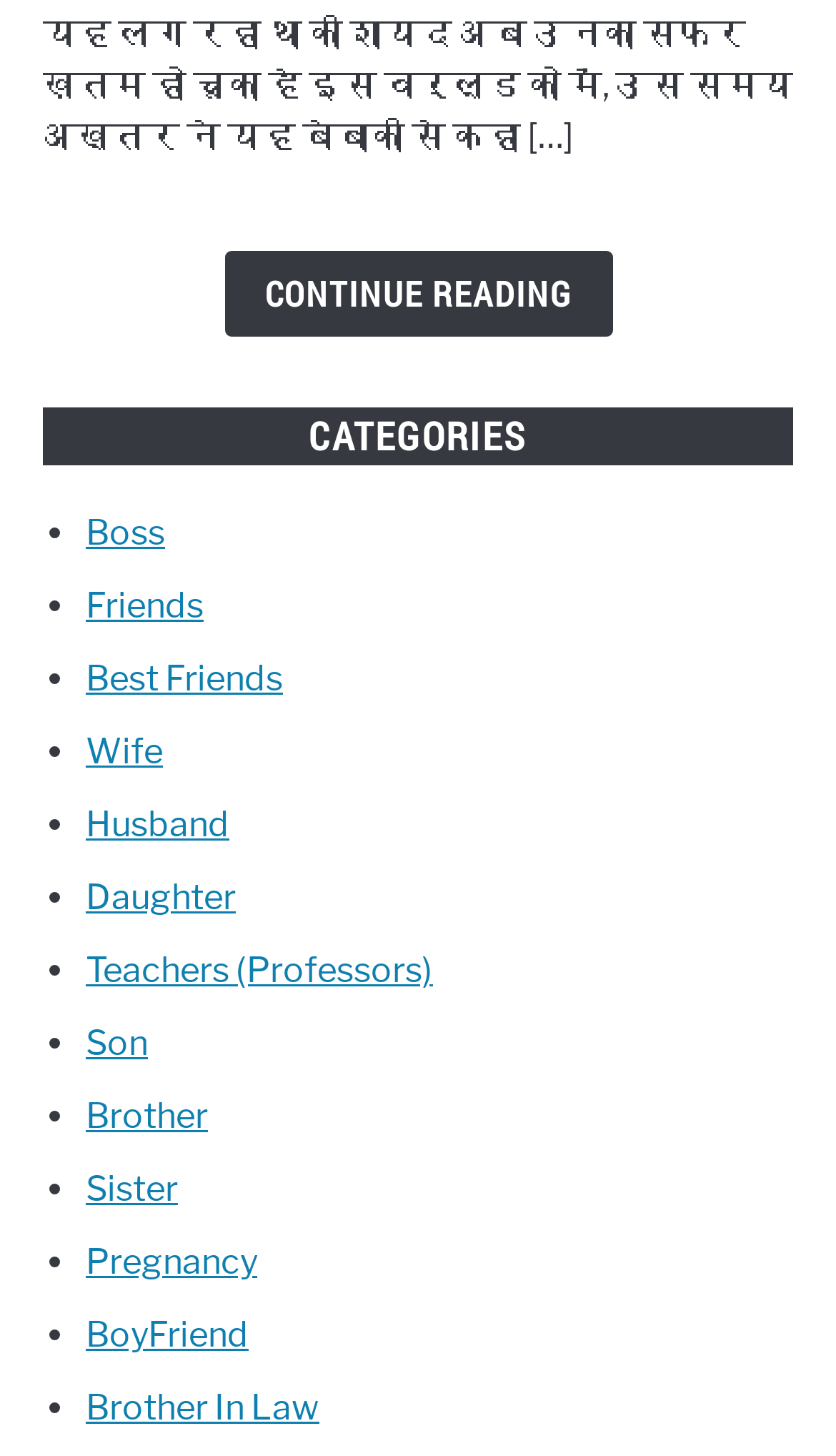Use a single word or phrase to answer the question:
What is the purpose of the 'CONTINUE READING' link?

To read more